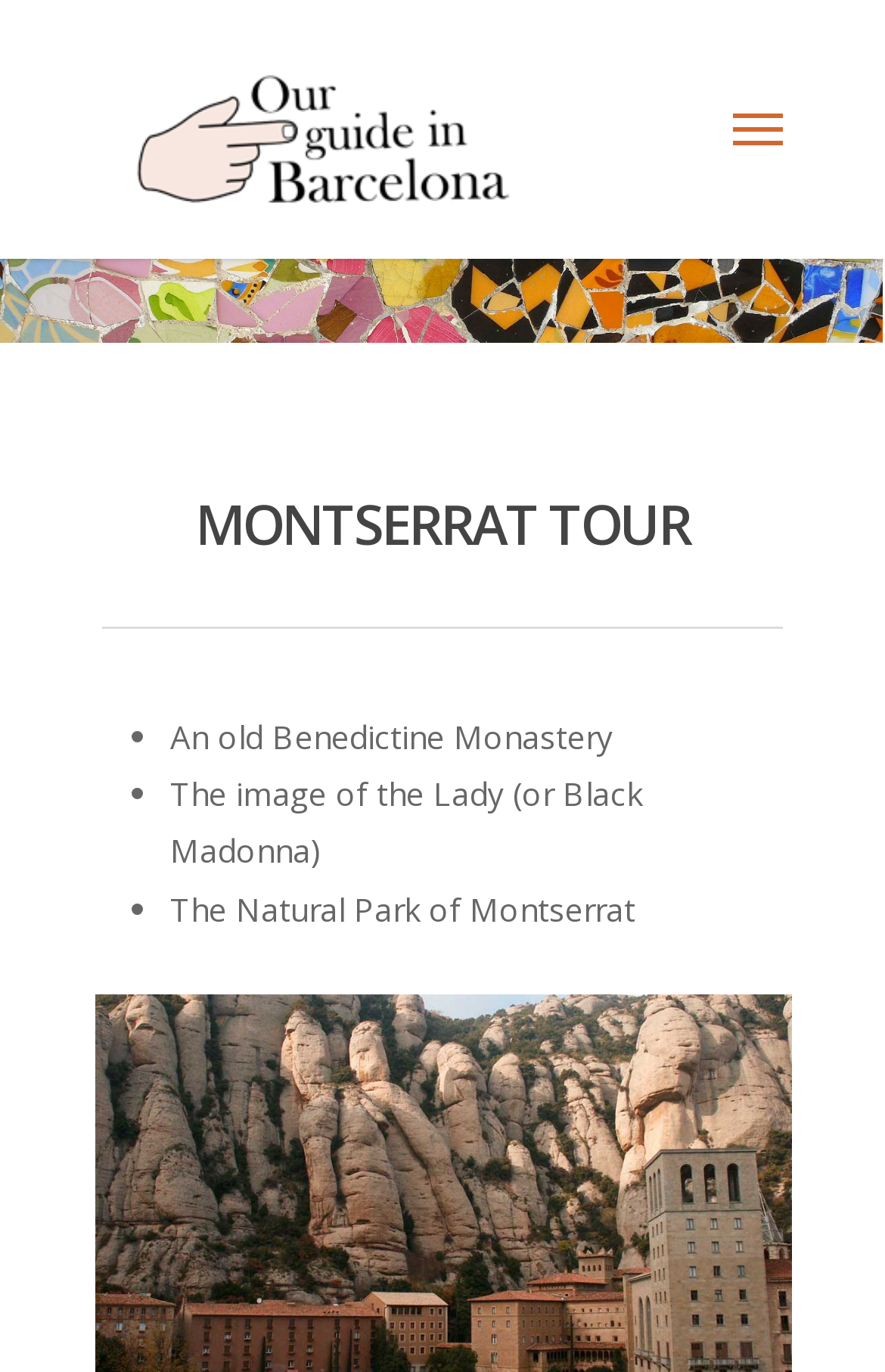Use a single word or phrase to respond to the question:
What is the name of the monastery mentioned?

Benedictine Monastery